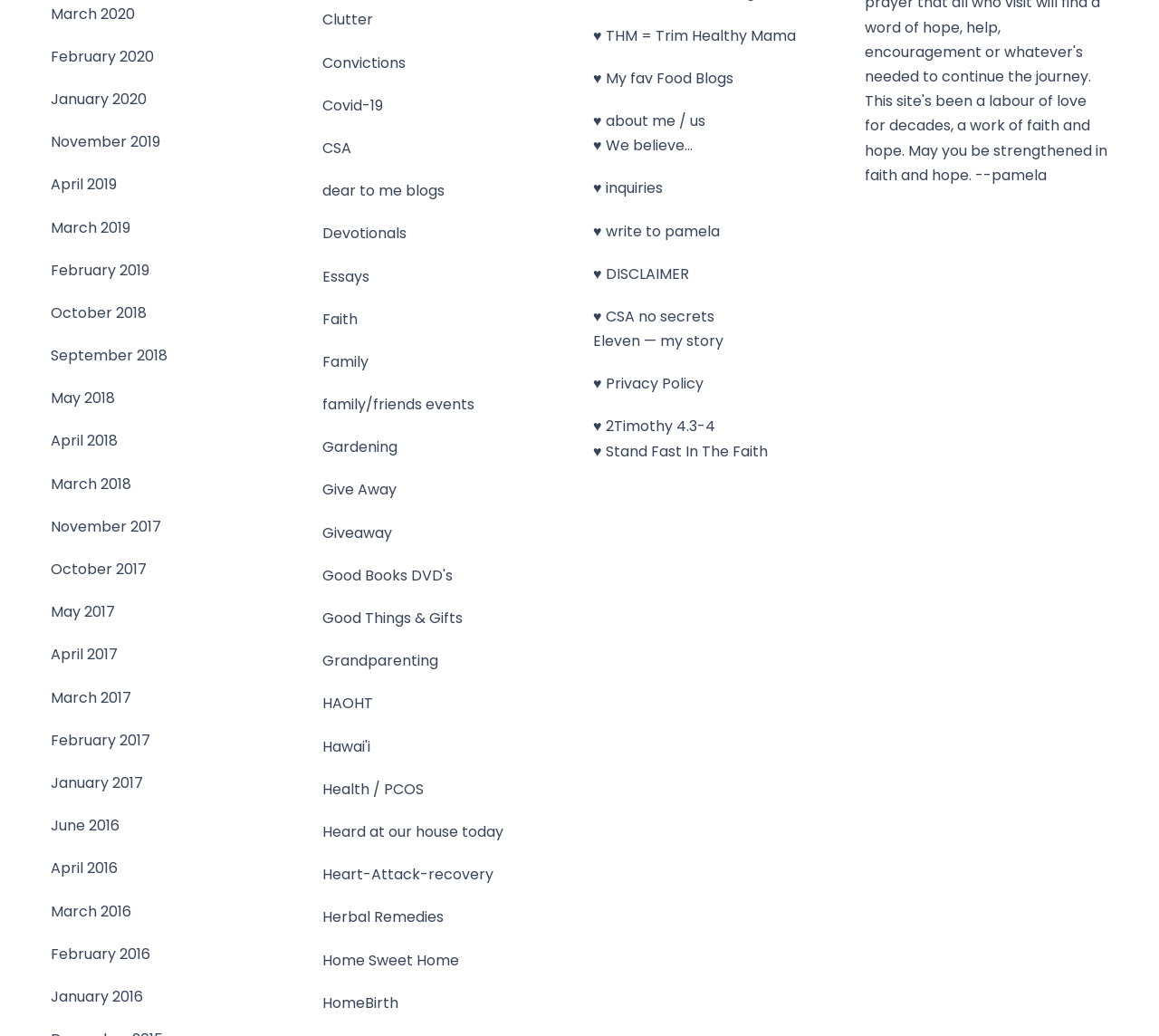Please locate the bounding box coordinates of the region I need to click to follow this instruction: "Check the CSA no secrets page".

[0.512, 0.294, 0.616, 0.317]